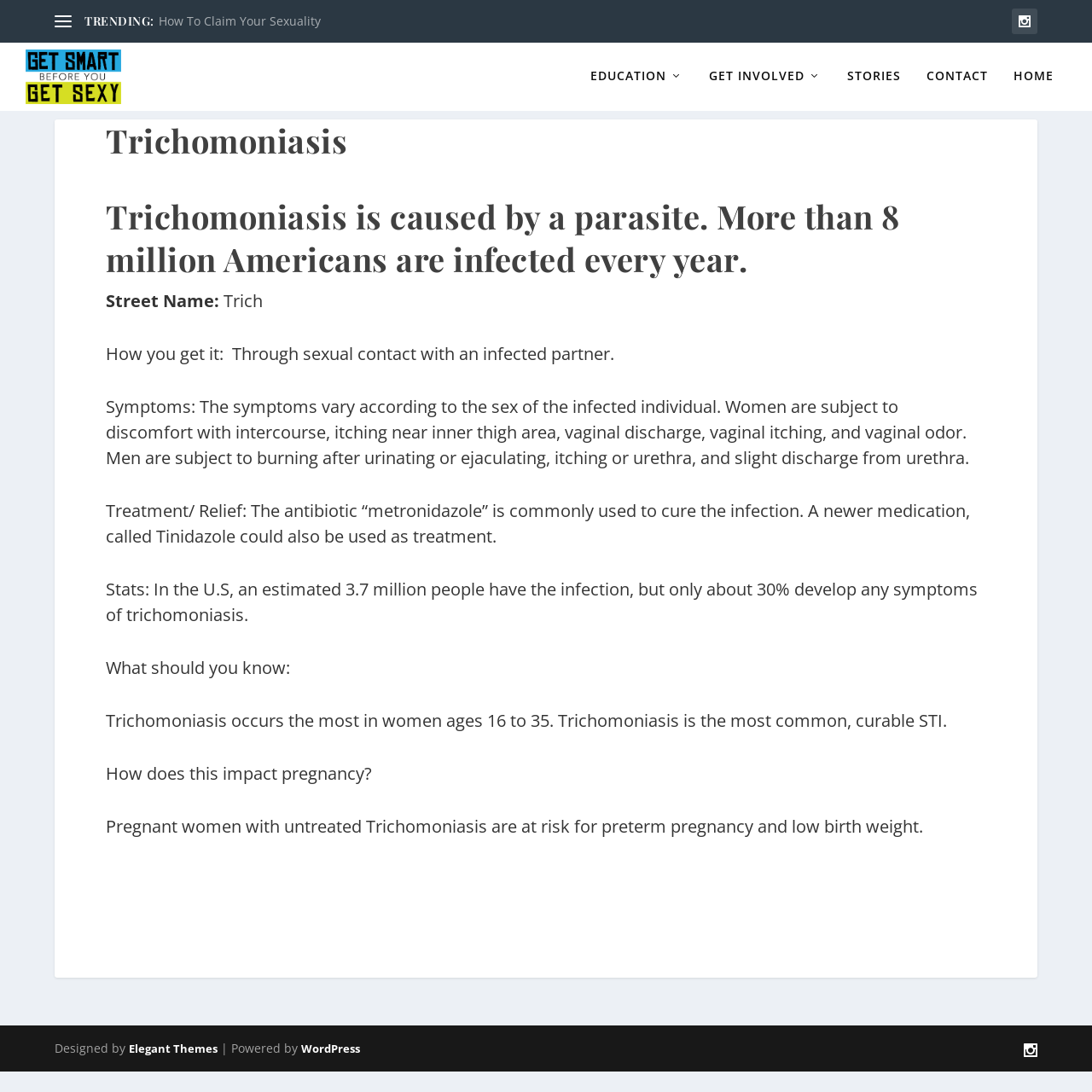Please identify the bounding box coordinates of the element's region that I should click in order to complete the following instruction: "Go to ALUMNI PLAZA UNVEILING gallery". The bounding box coordinates consist of four float numbers between 0 and 1, i.e., [left, top, right, bottom].

None